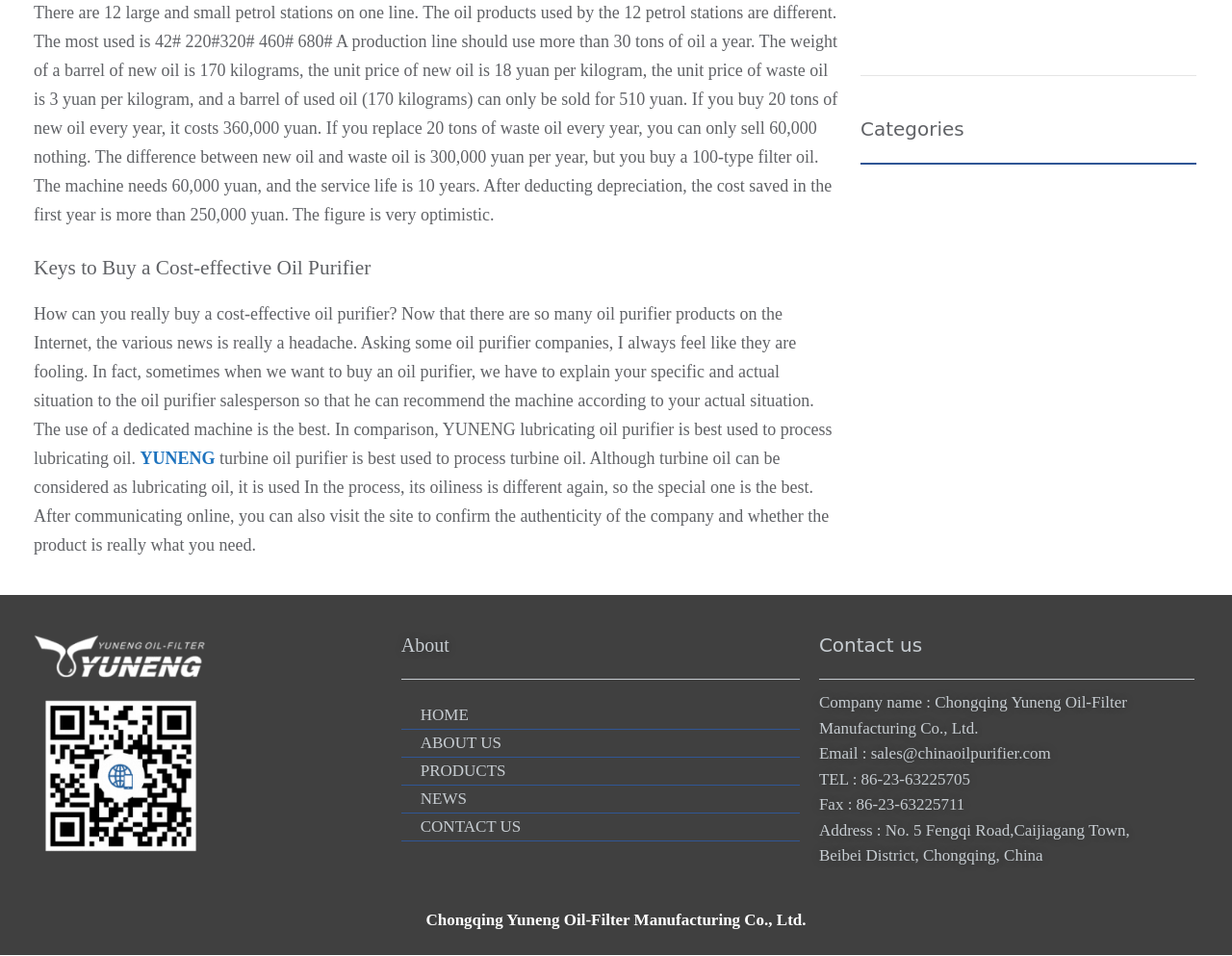Utilize the details in the image to give a detailed response to the question: What is the company name of the oil-filter manufacturer?

The company information is provided at the bottom of the webpage, which includes the company name, email, phone number, fax, and address. The company name is Chongqing Yuneng Oil-Filter Manufacturing Co., Ltd.